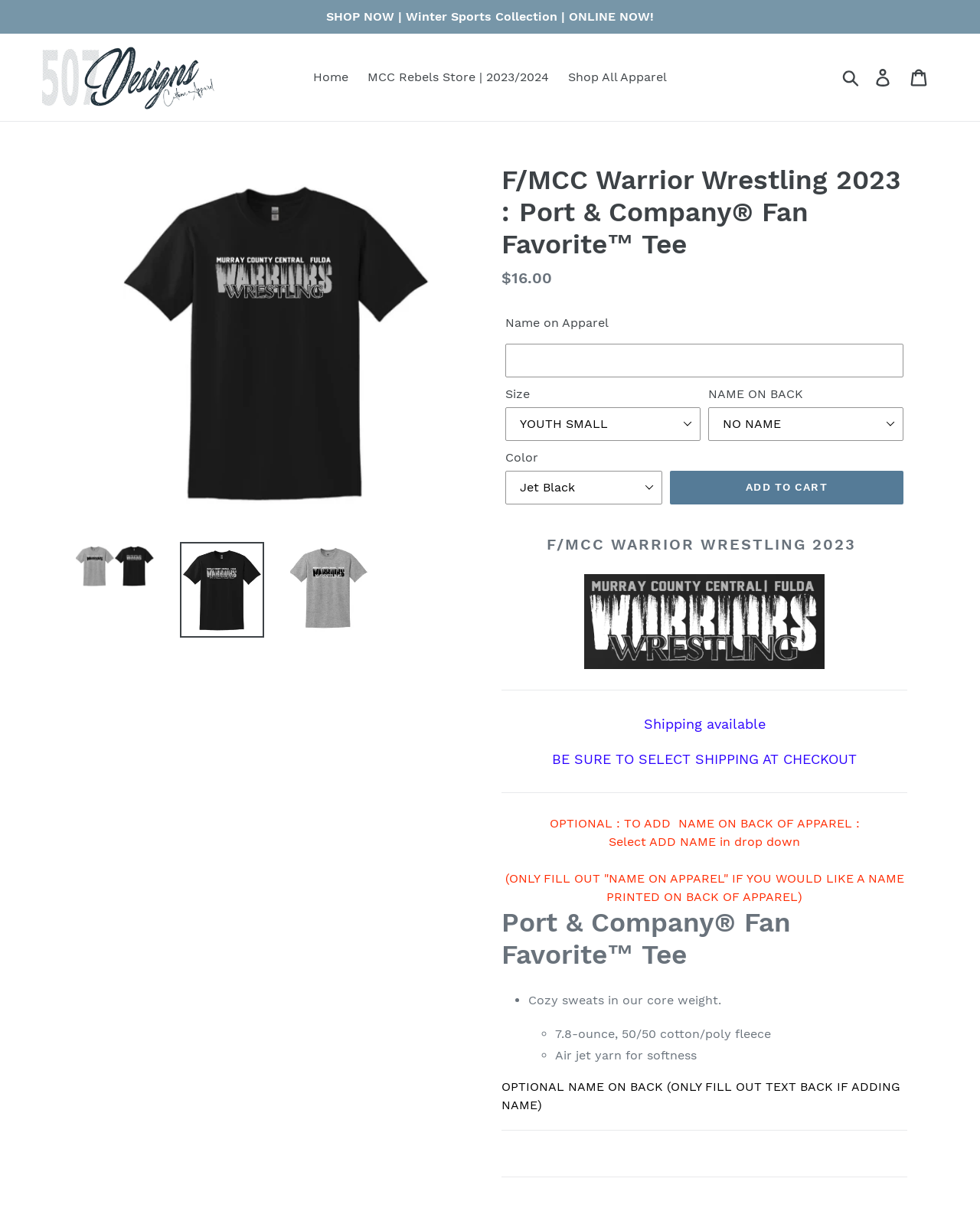Pinpoint the bounding box coordinates of the clickable element needed to complete the instruction: "Click the '507 Designs' link". The coordinates should be provided as four float numbers between 0 and 1: [left, top, right, bottom].

[0.043, 0.037, 0.219, 0.09]